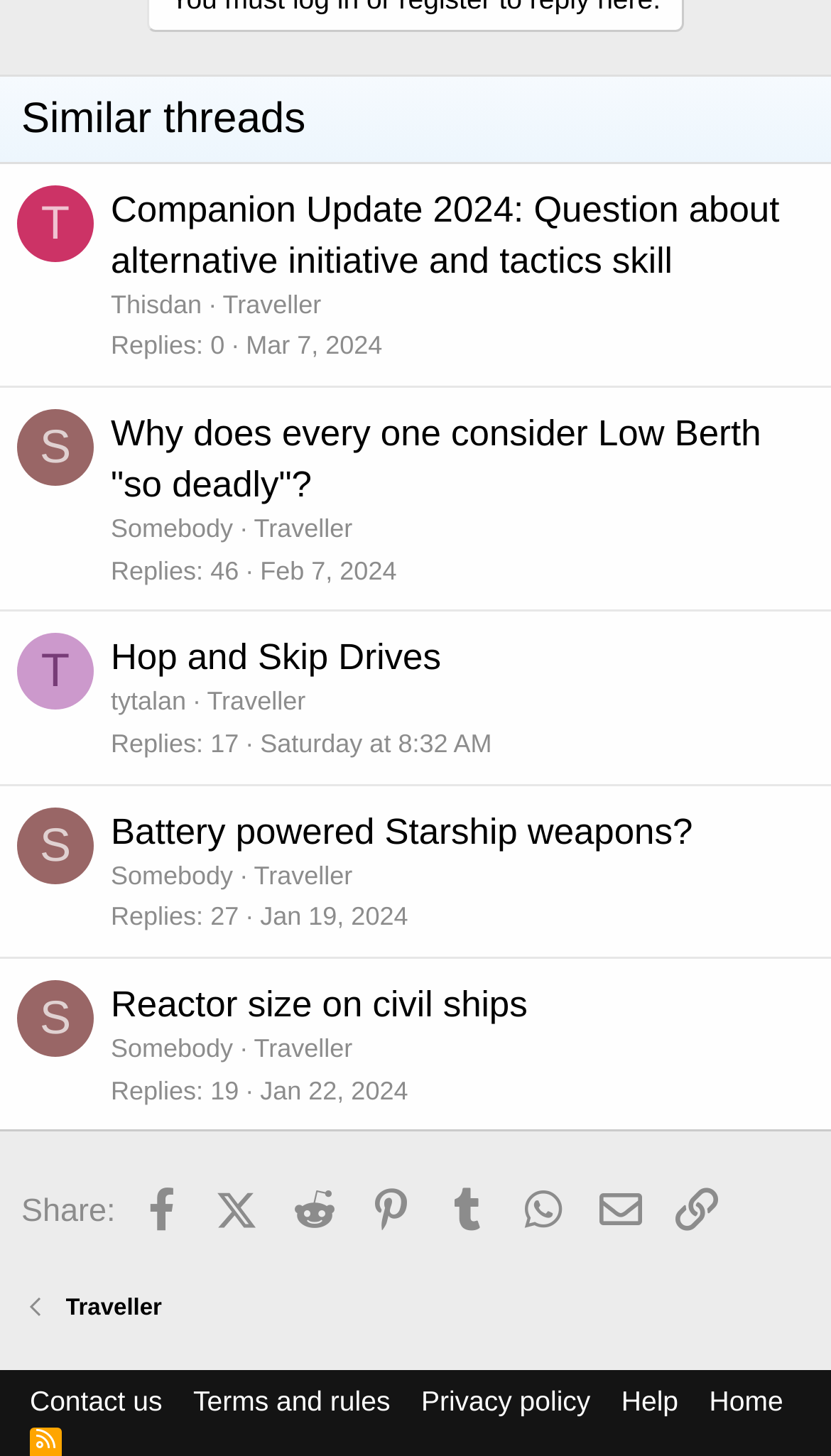Highlight the bounding box coordinates of the region I should click on to meet the following instruction: "Click on the thread 'Companion Update 2024: Question about alternative initiative and tactics skill'".

[0.133, 0.13, 0.938, 0.193]